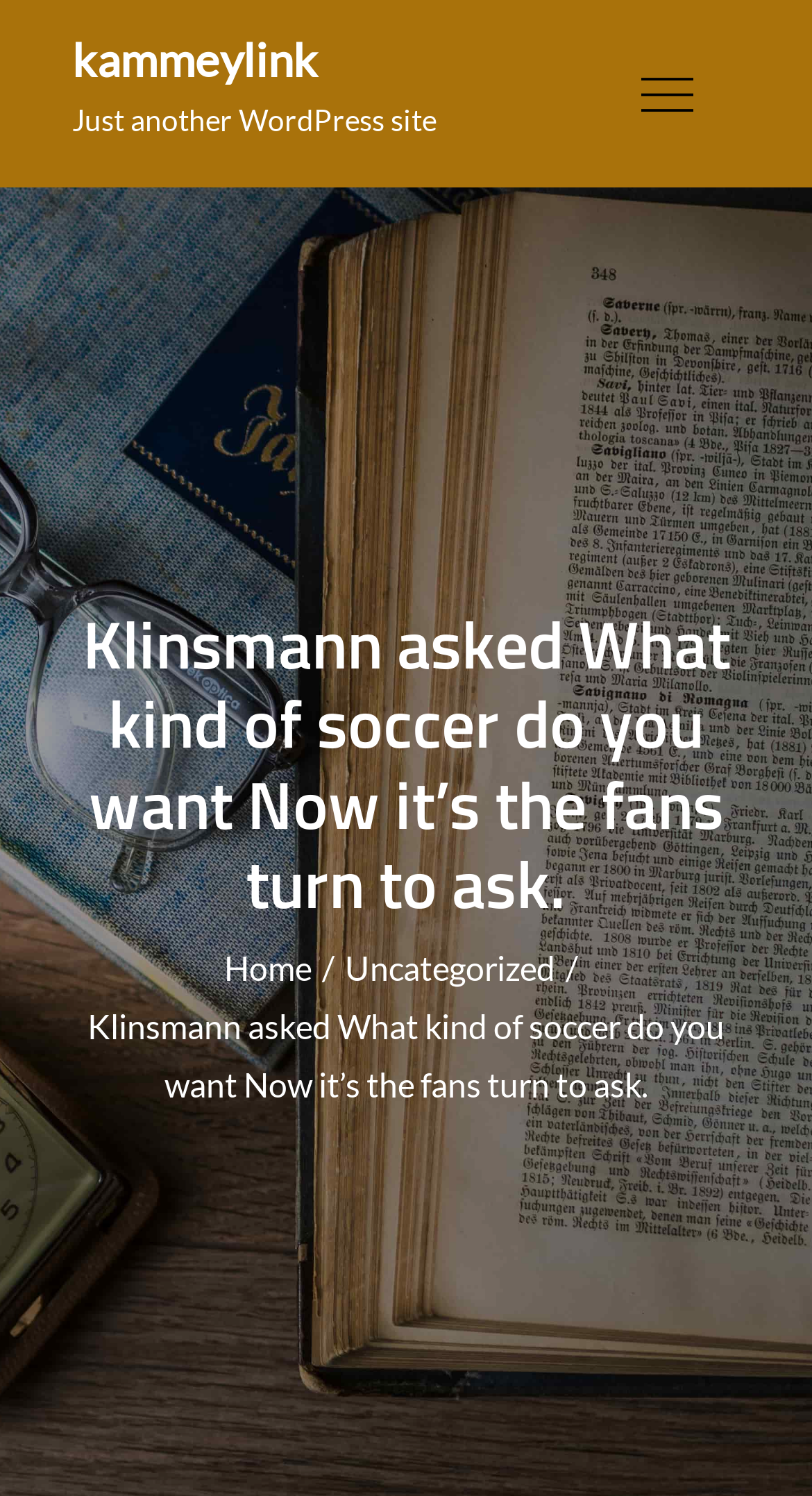How many navigation elements are on the webpage?
Please provide a single word or phrase as your answer based on the screenshot.

2